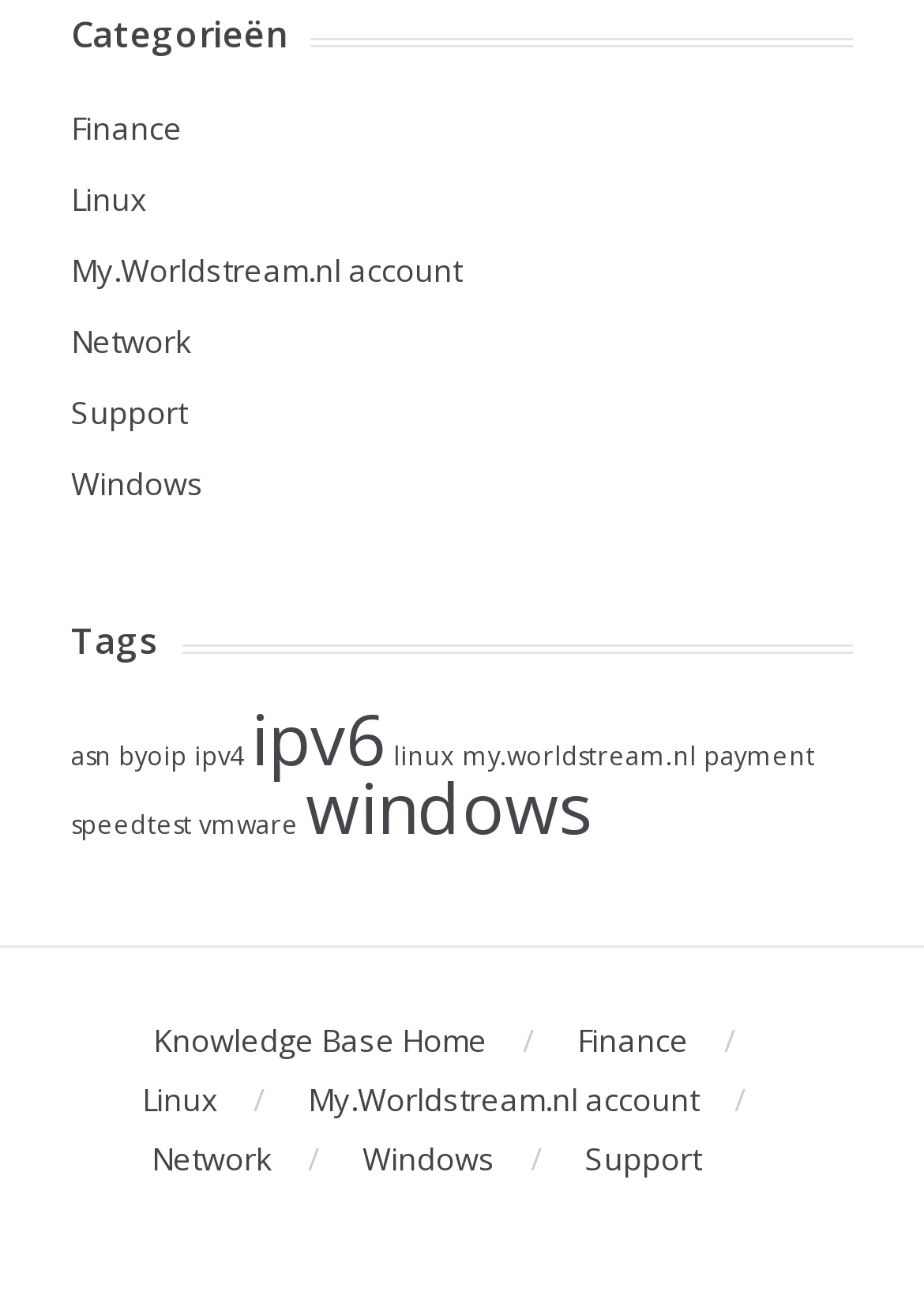Extract the bounding box of the UI element described as: "Network".

[0.164, 0.878, 0.295, 0.911]